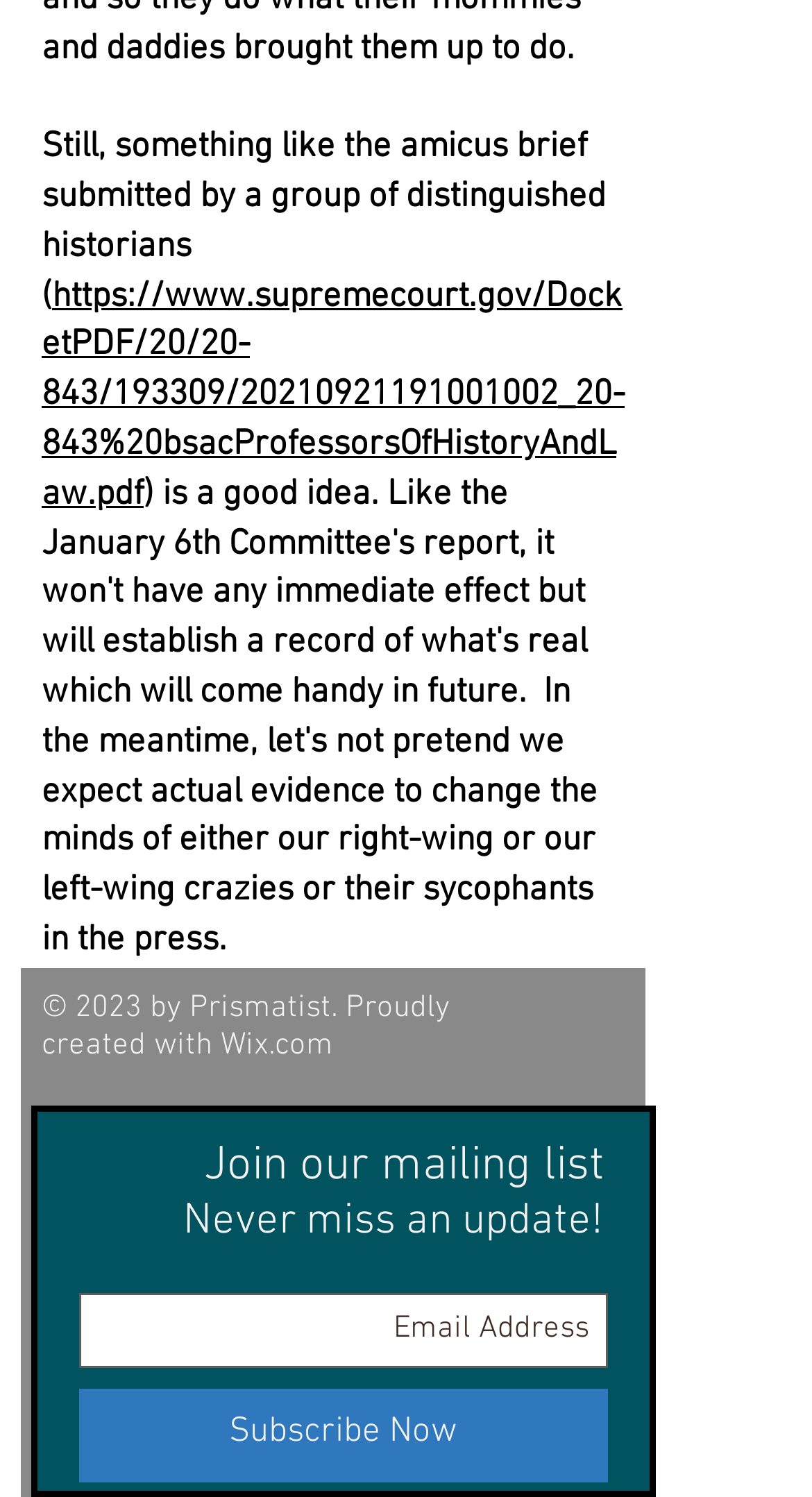What is the function of the button?
Answer the question in a detailed and comprehensive manner.

The button is located in the 'Slideshow' region, below the textbox, and is labeled as 'Subscribe Now'. Its purpose is to allow users to submit their email address to join the mailing list.